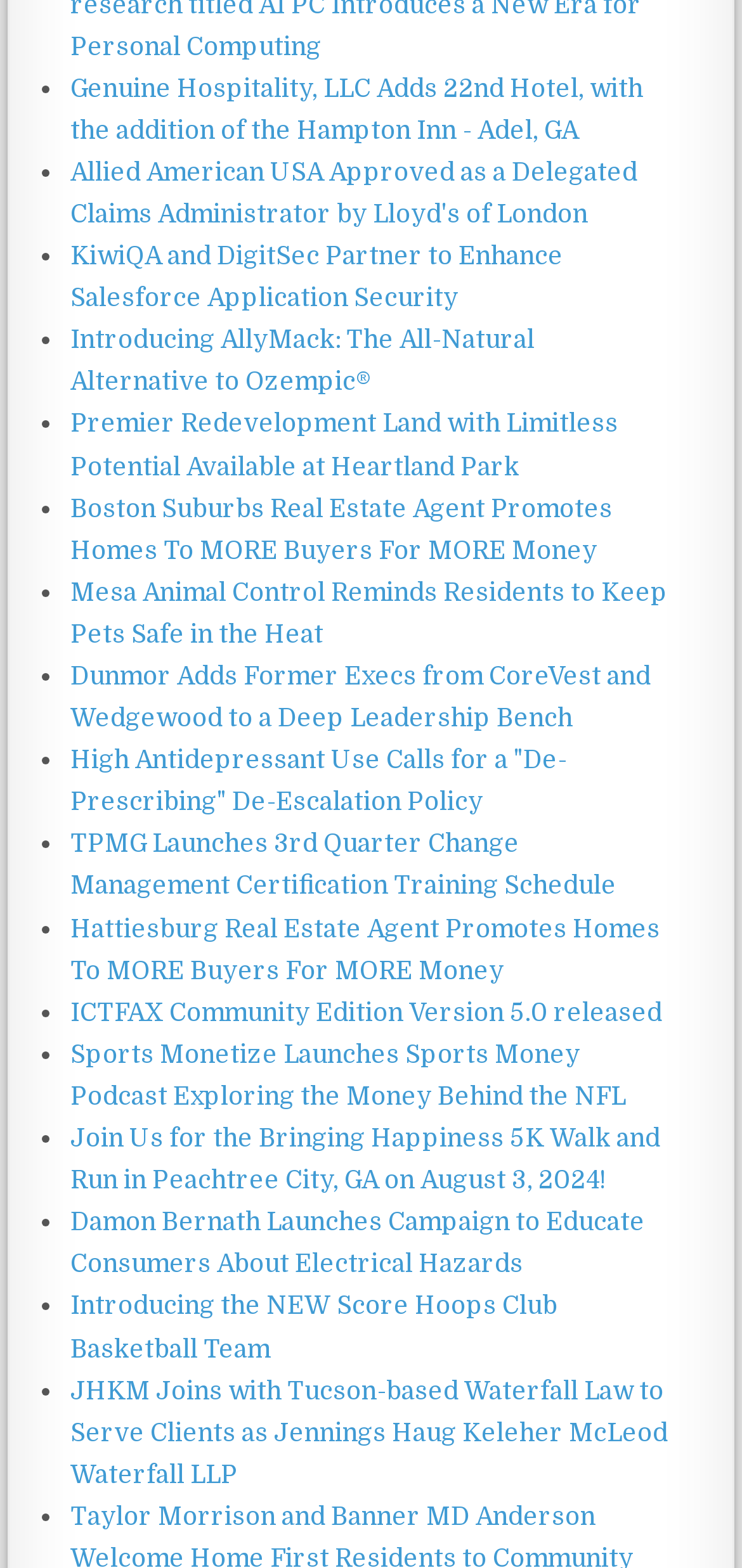What is the topic of the first news article?
Based on the image, give a one-word or short phrase answer.

Hotel addition